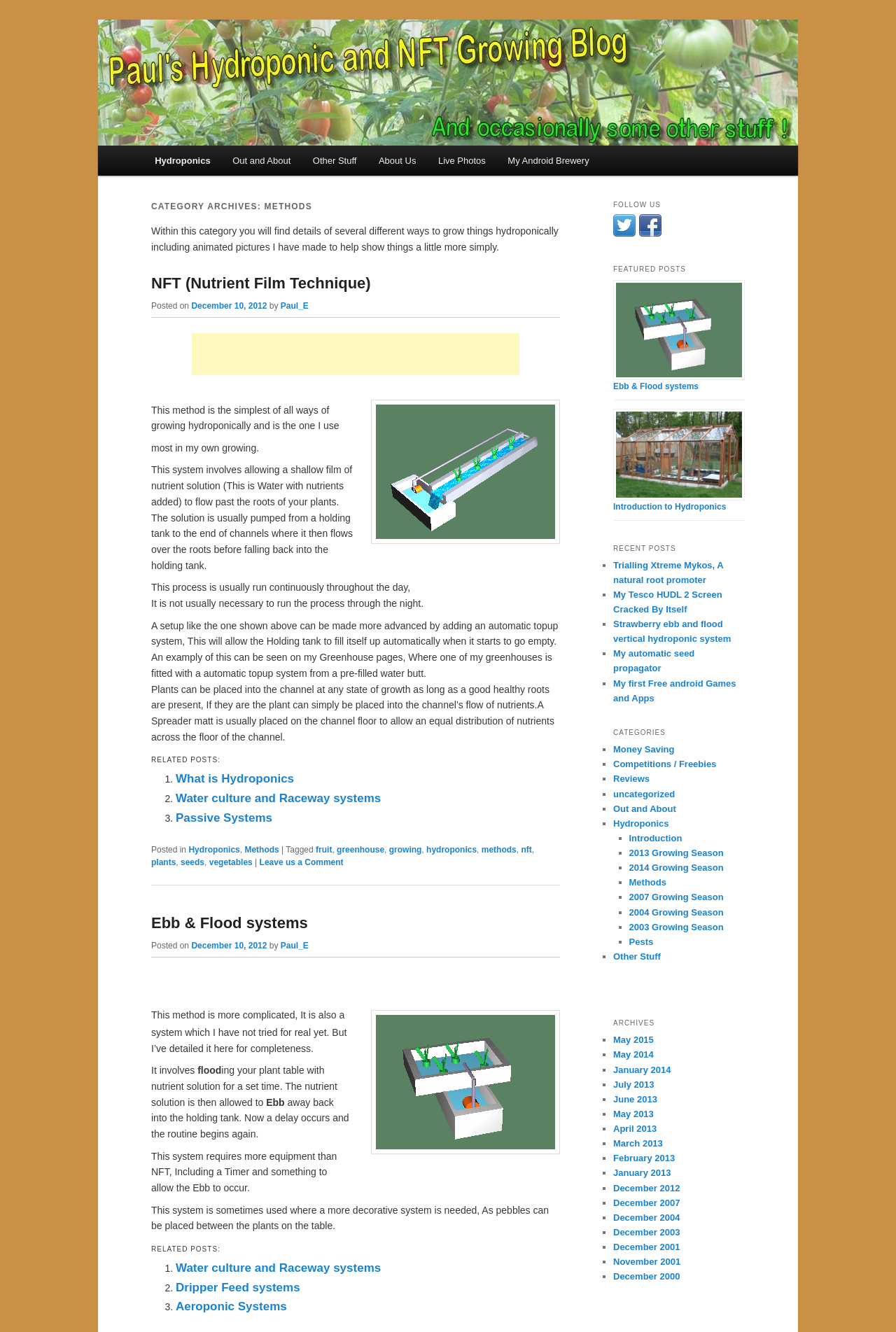By analyzing the image, answer the following question with a detailed response: What is the purpose of the spreader matt in NFT systems?

According to the webpage, in NFT systems, a spreader matt is usually placed on the channel floor to allow an equal distribution of nutrients across the floor of the channel. This suggests that the purpose of the spreader matt is to ensure that the plants receive an equal amount of nutrients, promoting healthy growth.